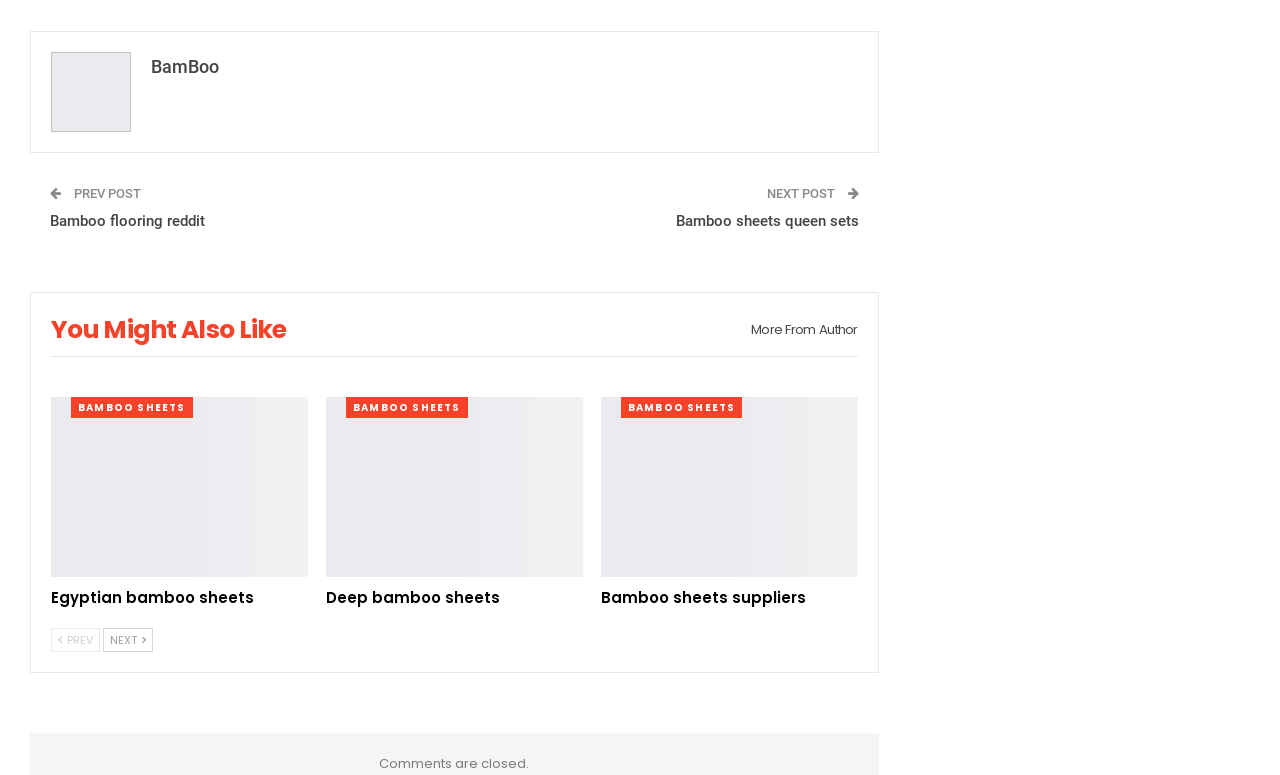Given the element description BamBoo, predict the bounding box coordinates for the UI element in the webpage screenshot. The format should be (top-left x, top-left y, bottom-right x, bottom-right y), and the values should be between 0 and 1.

[0.118, 0.072, 0.171, 0.1]